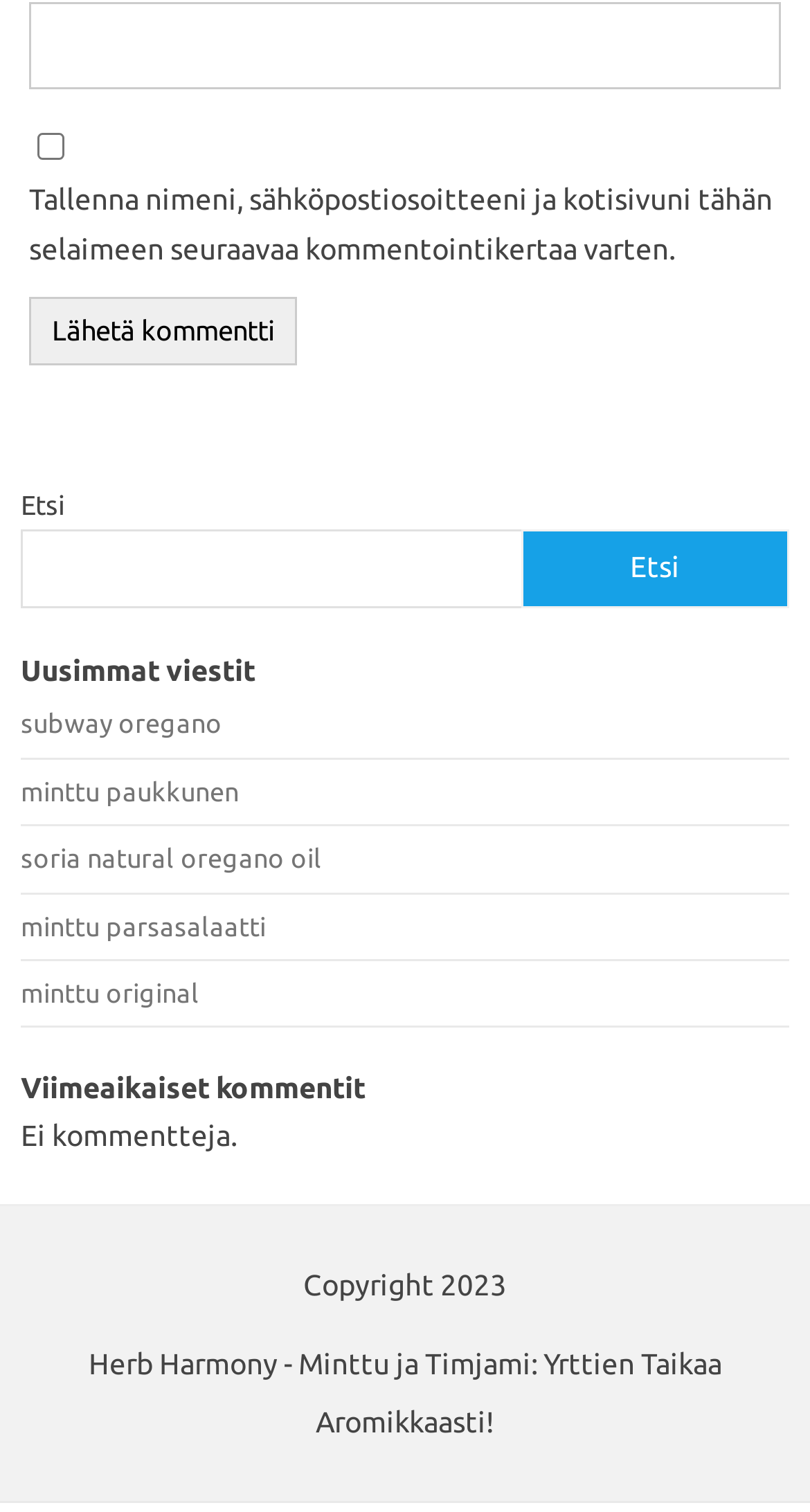What is the copyright year?
Answer the question with as much detail as possible.

I found the StaticText 'Copyright 2023' at the bottom of the page, which indicates the copyright year.